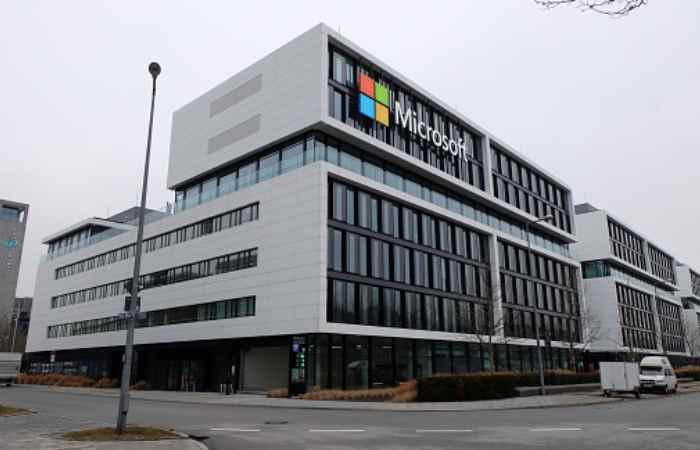Give a detailed account of what is happening in the image.

The image features a modern, multi-story building prominently displaying the Microsoft logo, characterized by its sleek, contemporary architectural design. The building, clad in a combination of glass and white stone, features large windows that enhance its modern aesthetic. Notable elements include a clear view of the entrance area, with well-maintained landscaping surrounding the perimeter. This image likely represents a Microsoft office or facility, underscoring the company's presence in the tech industry and its commitment to innovative workspace design. The atmosphere is professional and urban, reflecting Microsoft's identity as a leader in technology and innovation.